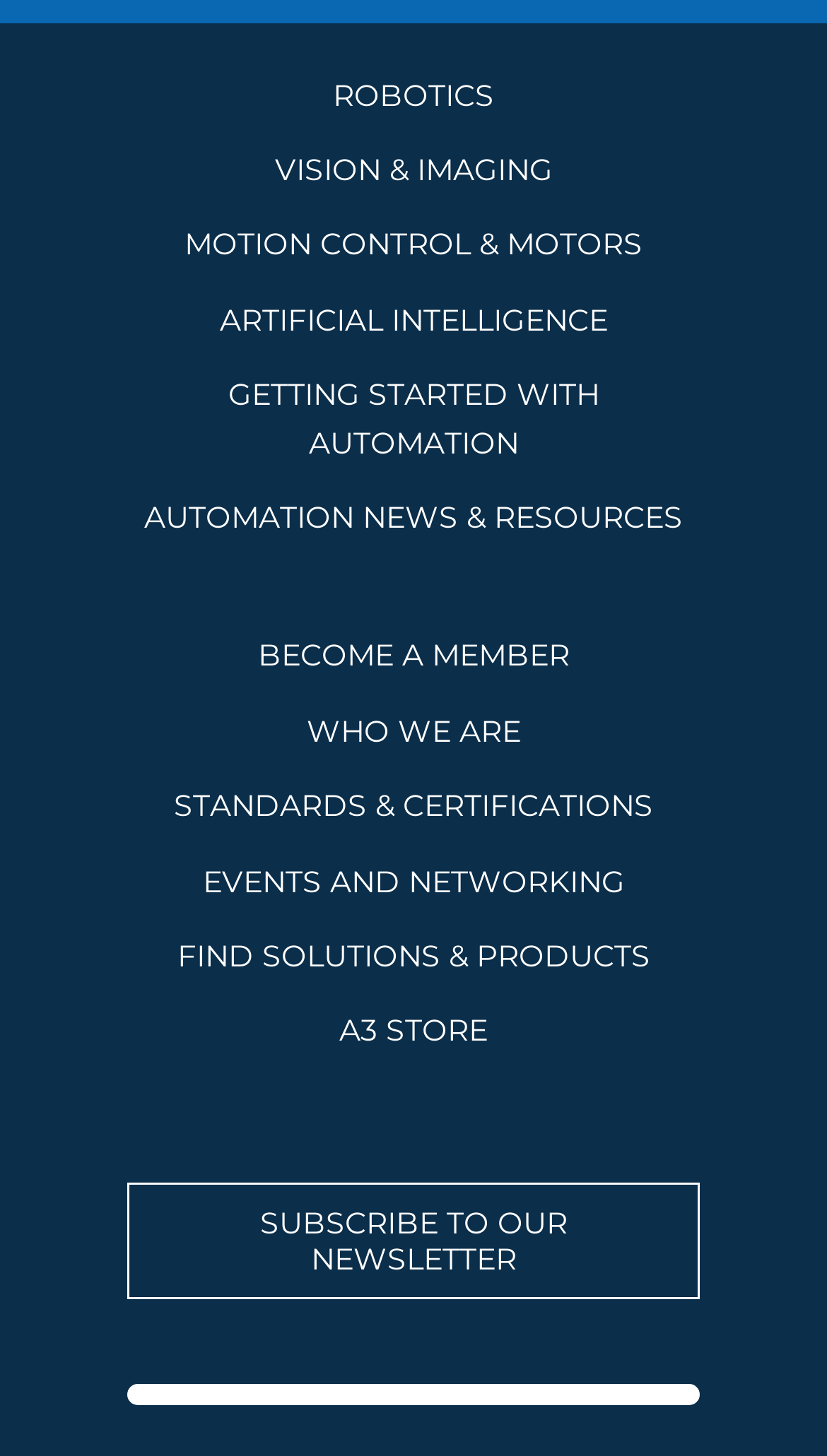Look at the image and answer the question in detail:
What are the main categories on this website?

By looking at the links on the webpage, I can see that the main categories are Robotics, Vision & Imaging, Motion Control & Motors, Artificial Intelligence, and others. These categories are likely the main topics that the website focuses on.